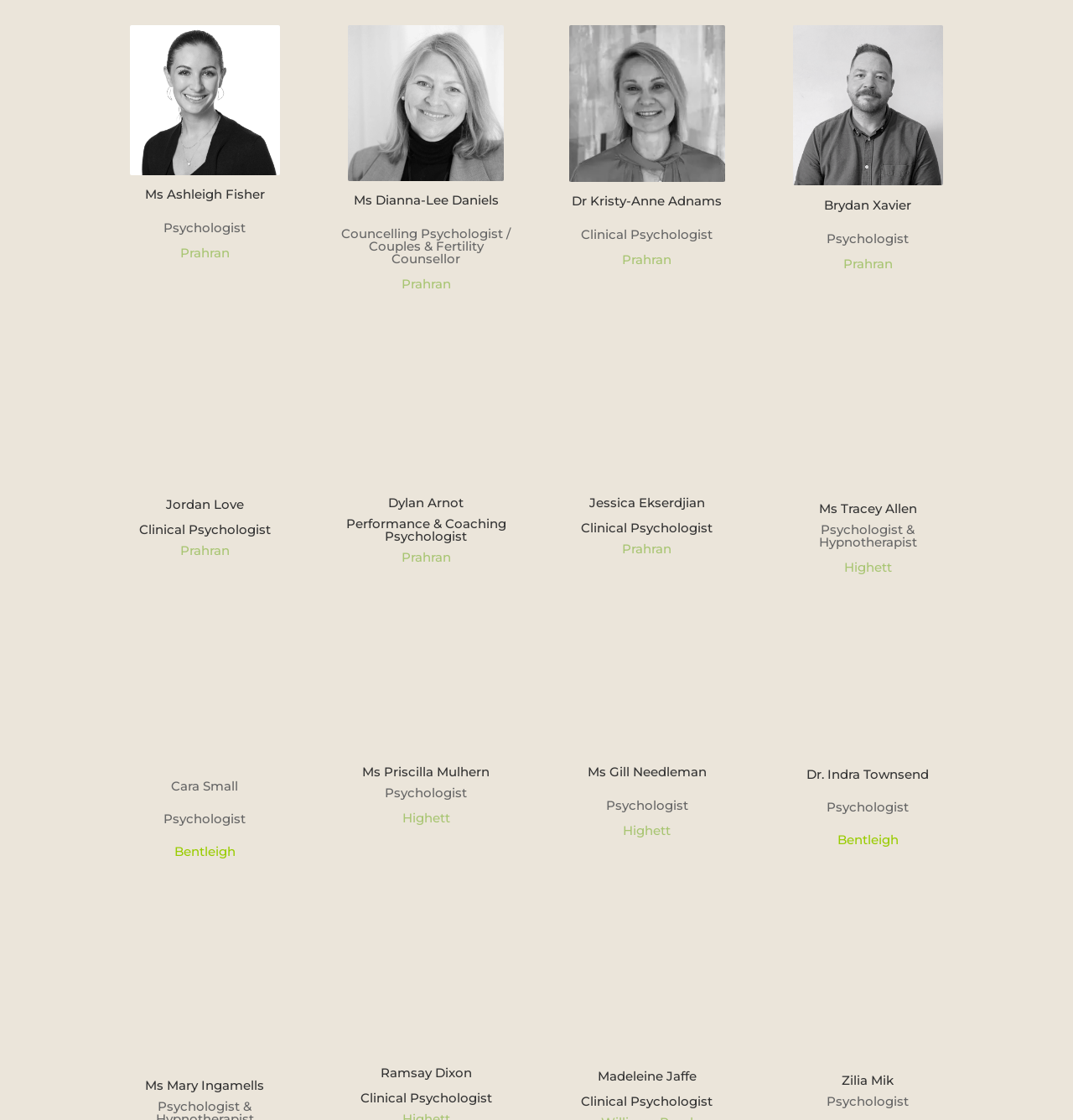Please identify the bounding box coordinates of the clickable area that will allow you to execute the instruction: "View Ms Priscilla Mulhern's profile".

[0.338, 0.682, 0.456, 0.696]